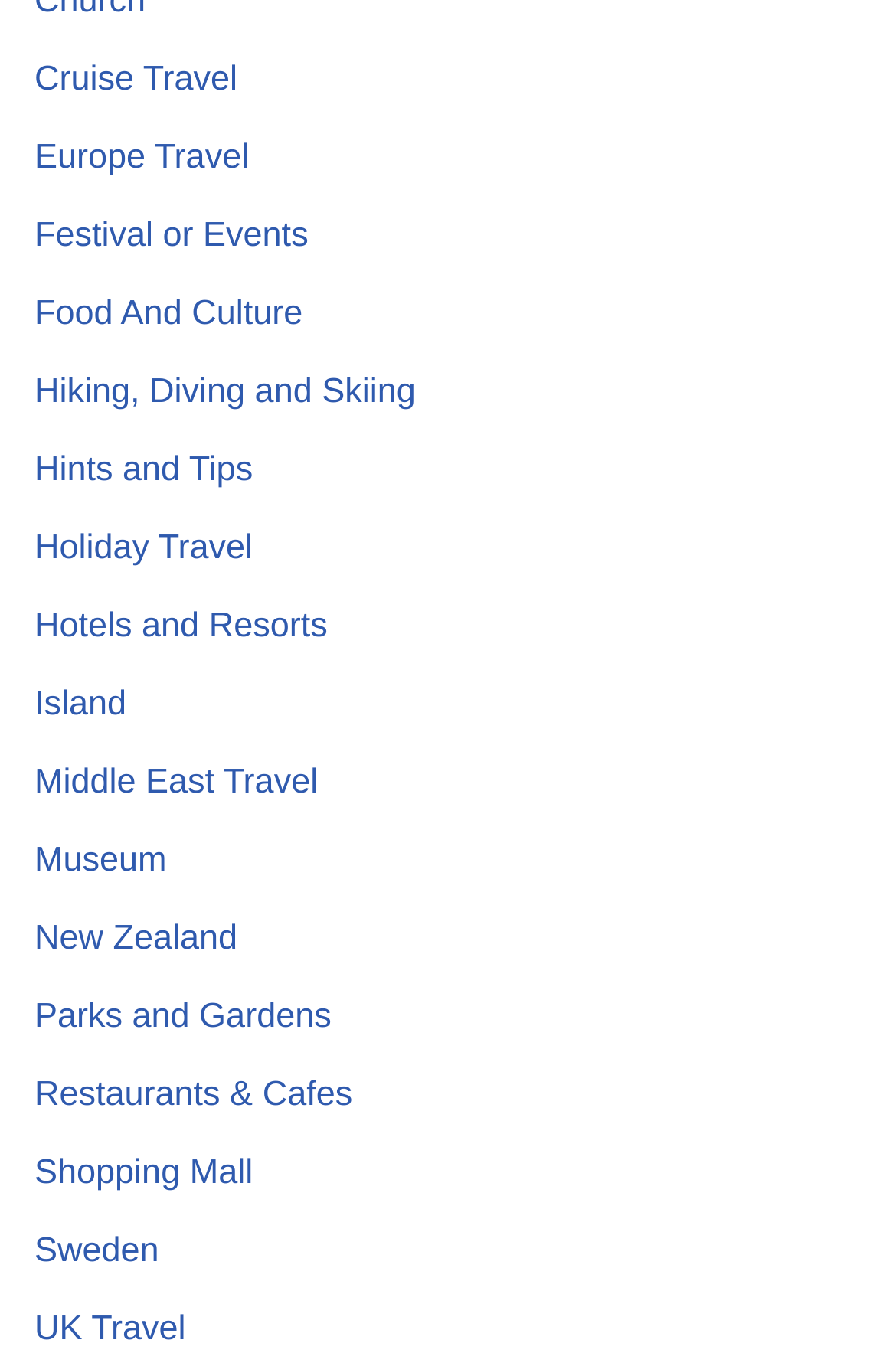Based on the element description "Festival or Events", predict the bounding box coordinates of the UI element.

[0.038, 0.16, 0.344, 0.188]